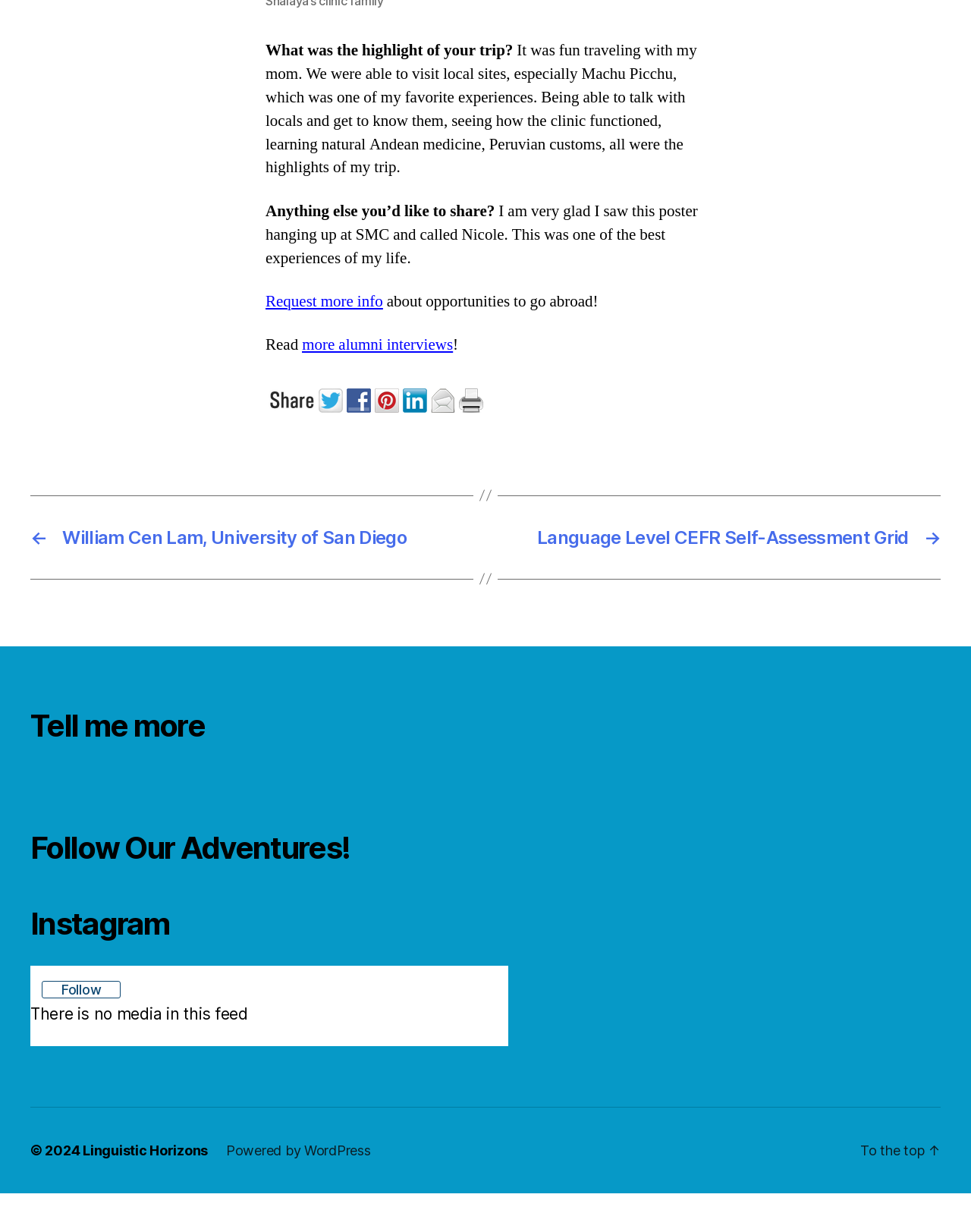Locate the bounding box coordinates of the element that should be clicked to fulfill the instruction: "Read more alumni interviews".

[0.311, 0.303, 0.466, 0.32]